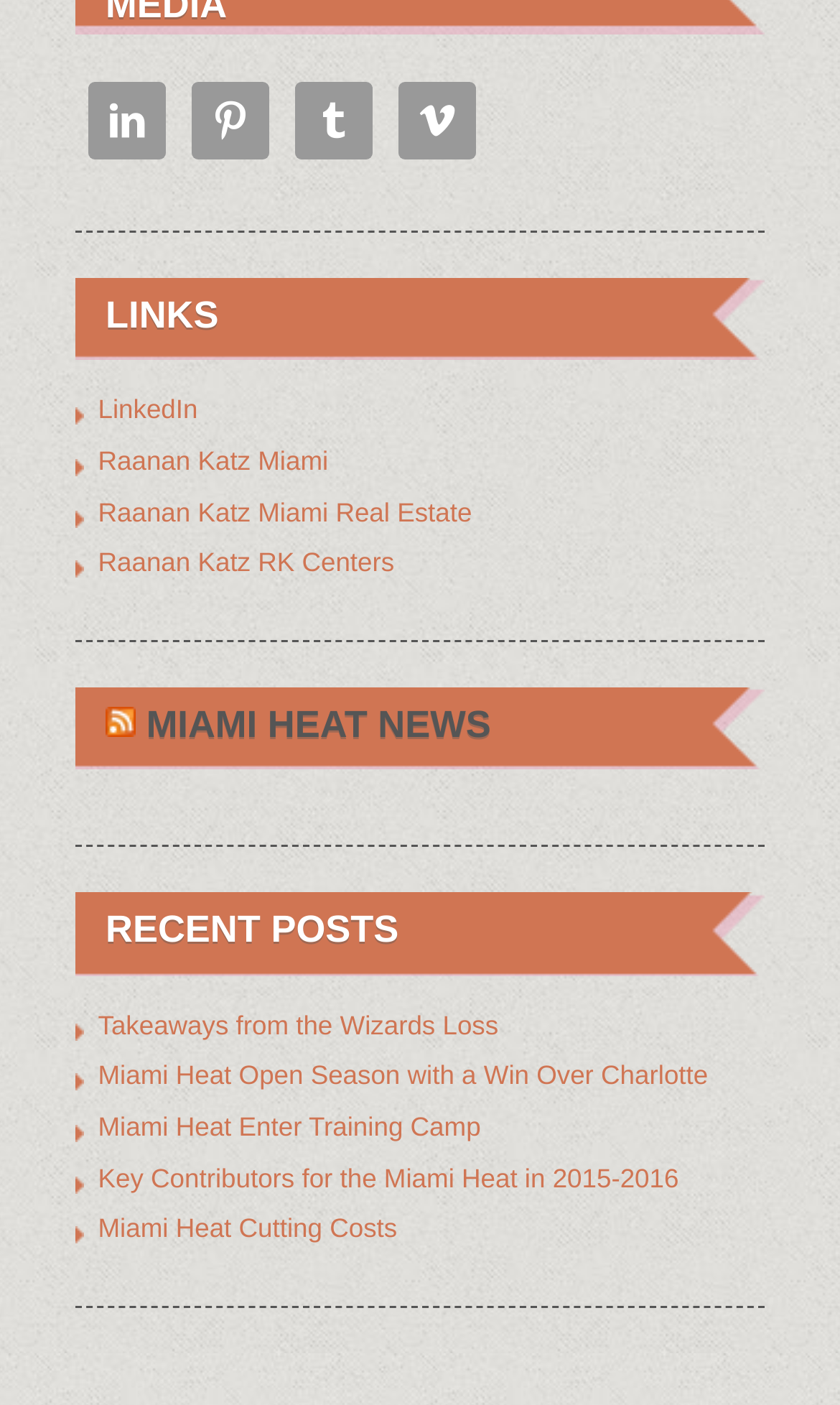Highlight the bounding box coordinates of the element that should be clicked to carry out the following instruction: "Read Takeaways from the Wizards Loss". The coordinates must be given as four float numbers ranging from 0 to 1, i.e., [left, top, right, bottom].

[0.117, 0.719, 0.593, 0.741]